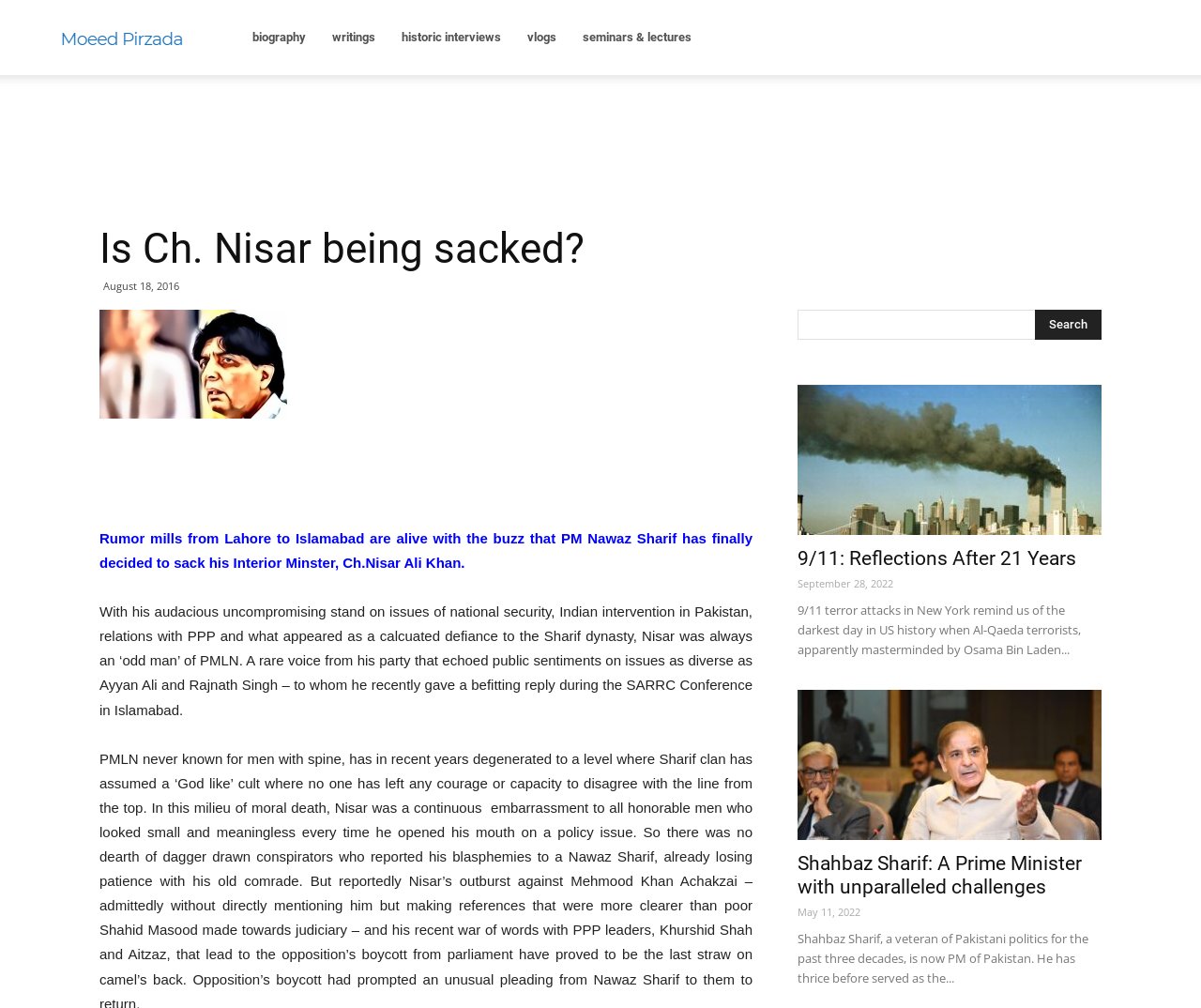What is the main title displayed on this webpage?

Is Ch. Nisar being sacked?